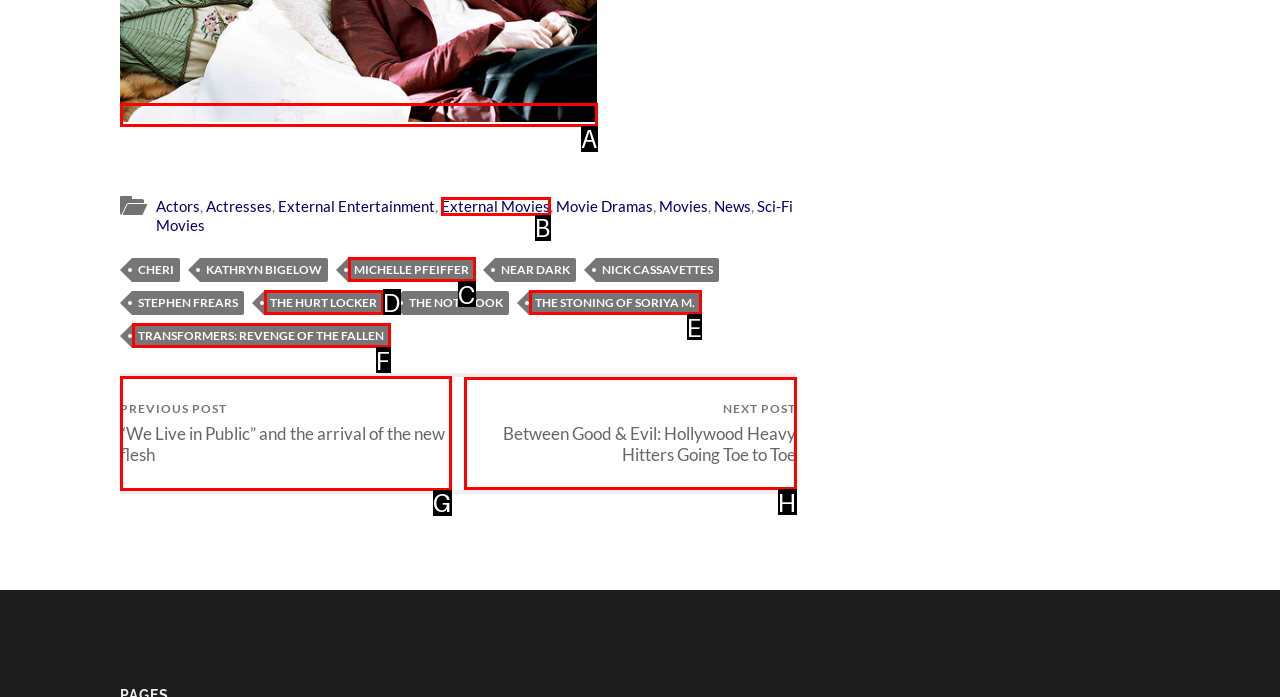What option should I click on to execute the task: View the next post? Give the letter from the available choices.

H